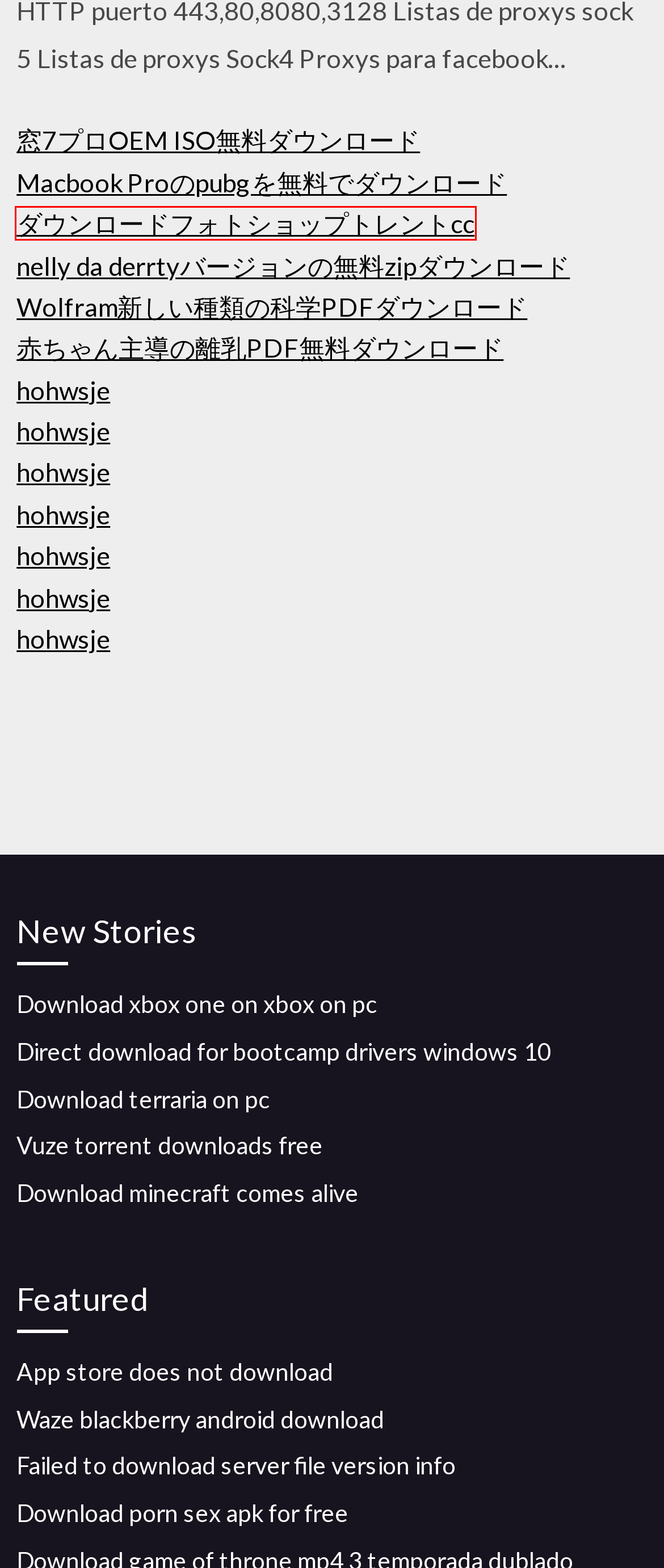You are provided a screenshot of a webpage featuring a red bounding box around a UI element. Choose the webpage description that most accurately represents the new webpage after clicking the element within the red bounding box. Here are the candidates:
A. ダウンロードフォトショップトレントcc [2020]
B. Nelly da derrtyバージョンの無料zipダウンロード (2020)
C. Macbook Proのpubgを無料でダウンロード [2020]
D. Download porn sex apk for free (2020)
E. App store does not download [2020]
F. 赤ちゃん主導の離乳PDF無料ダウンロード [2020]
G. Direct download for bootcamp drivers windows 10 [2020]
H. Download terraria on pc (2020)

A